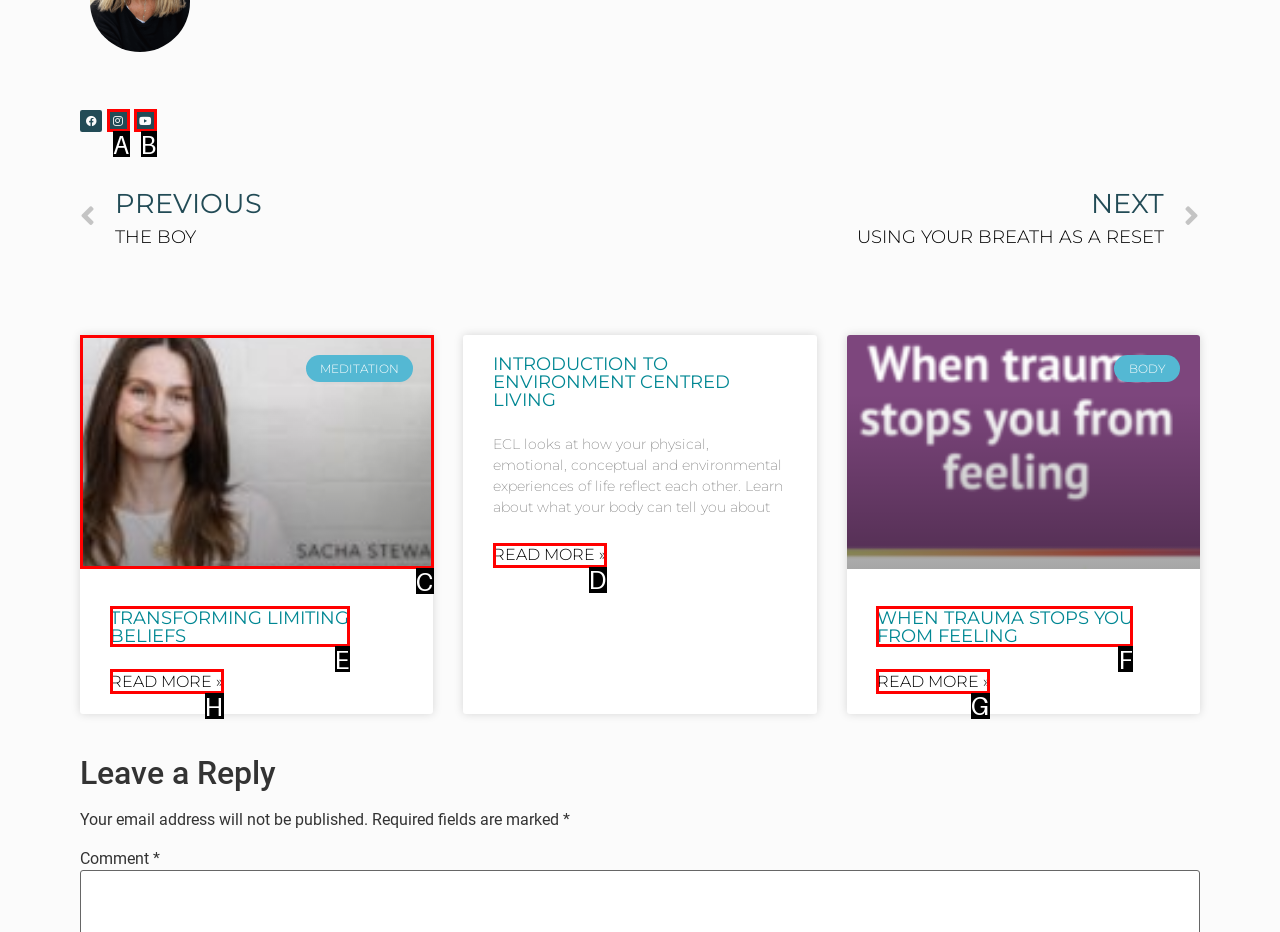Look at the highlighted elements in the screenshot and tell me which letter corresponds to the task: Read more about When trauma stops you from feeling.

G